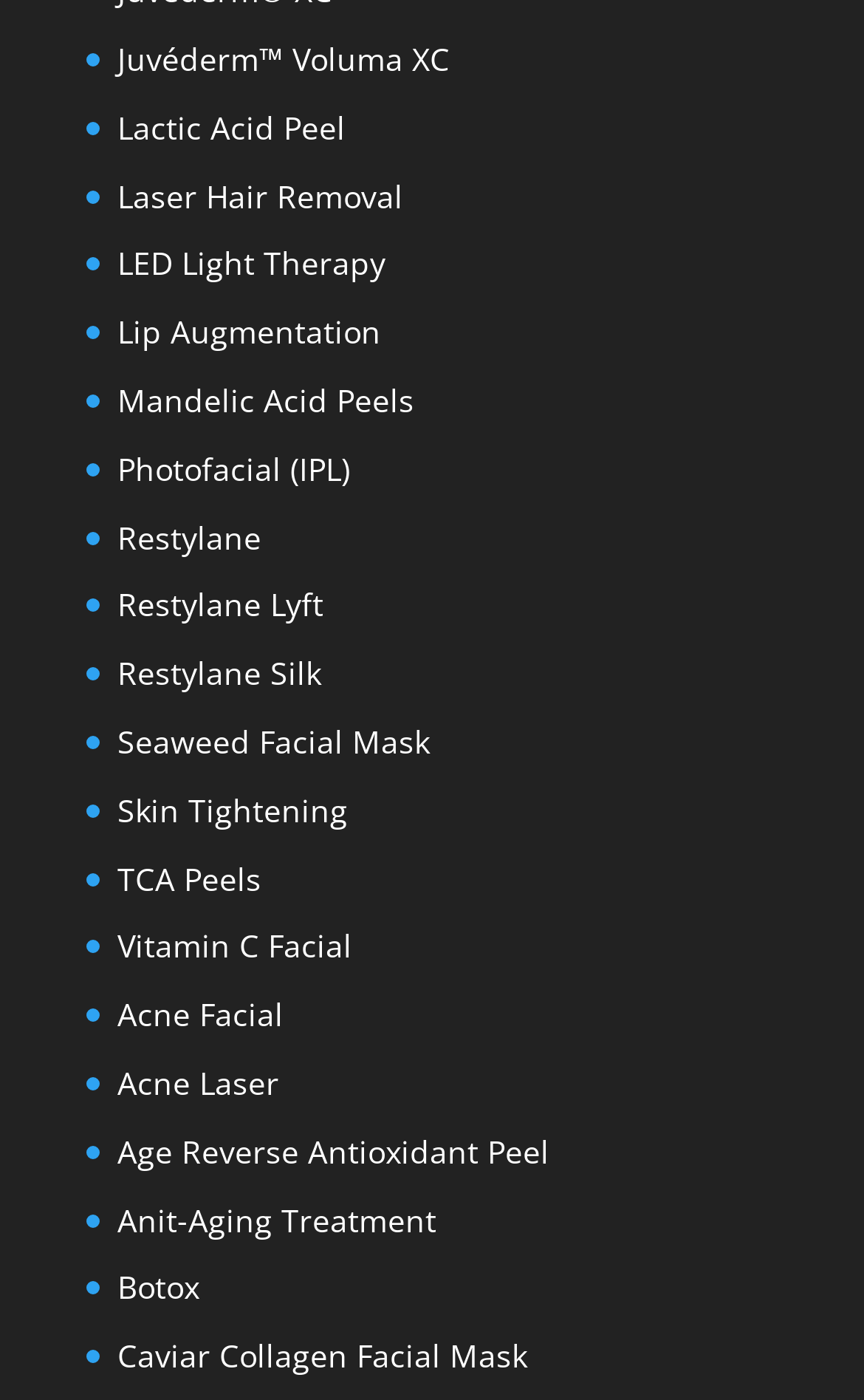Determine the bounding box coordinates for the clickable element to execute this instruction: "Discover Botox treatment". Provide the coordinates as four float numbers between 0 and 1, i.e., [left, top, right, bottom].

[0.136, 0.904, 0.231, 0.935]